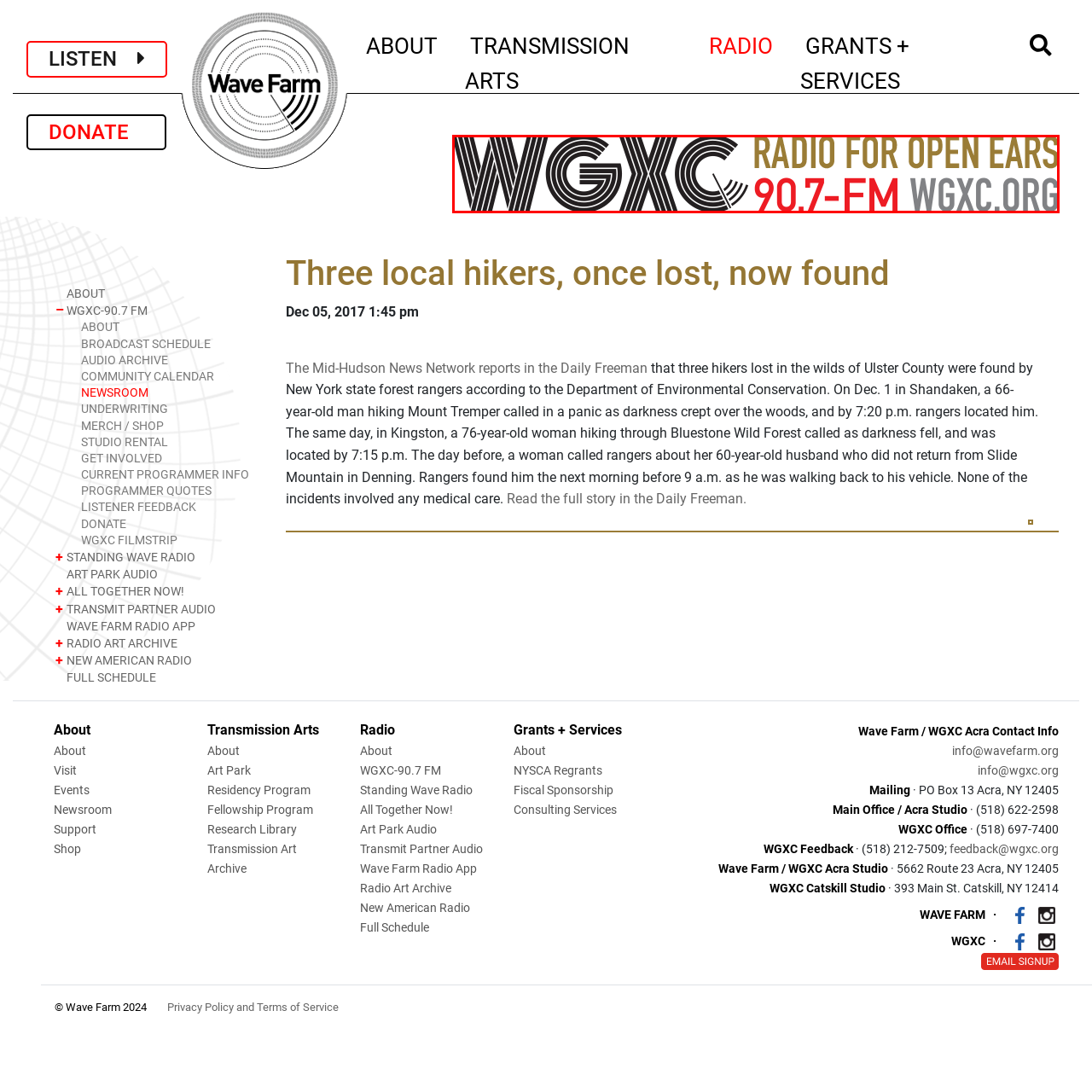Generate a detailed caption for the image that is outlined by the red border.

The image prominently features the logo of WGXC, a community radio station broadcasting at 90.7 FM. The design combines bold black and white typography with vibrant elements to capture attention. The words "WGXC" are rendered in a stylized font, with varying line widths that create a sense of movement and rhythm. Beneath it, the tagline "RADIO FOR OPEN EARS" emphasizes the station's commitment to inclusivity and diverse programming. The image also includes the station's website, "wgxc.org," inviting viewers to explore further. This visual identity reflects WGXC's mission to engage the community through accessible and innovative radio broadcasting.